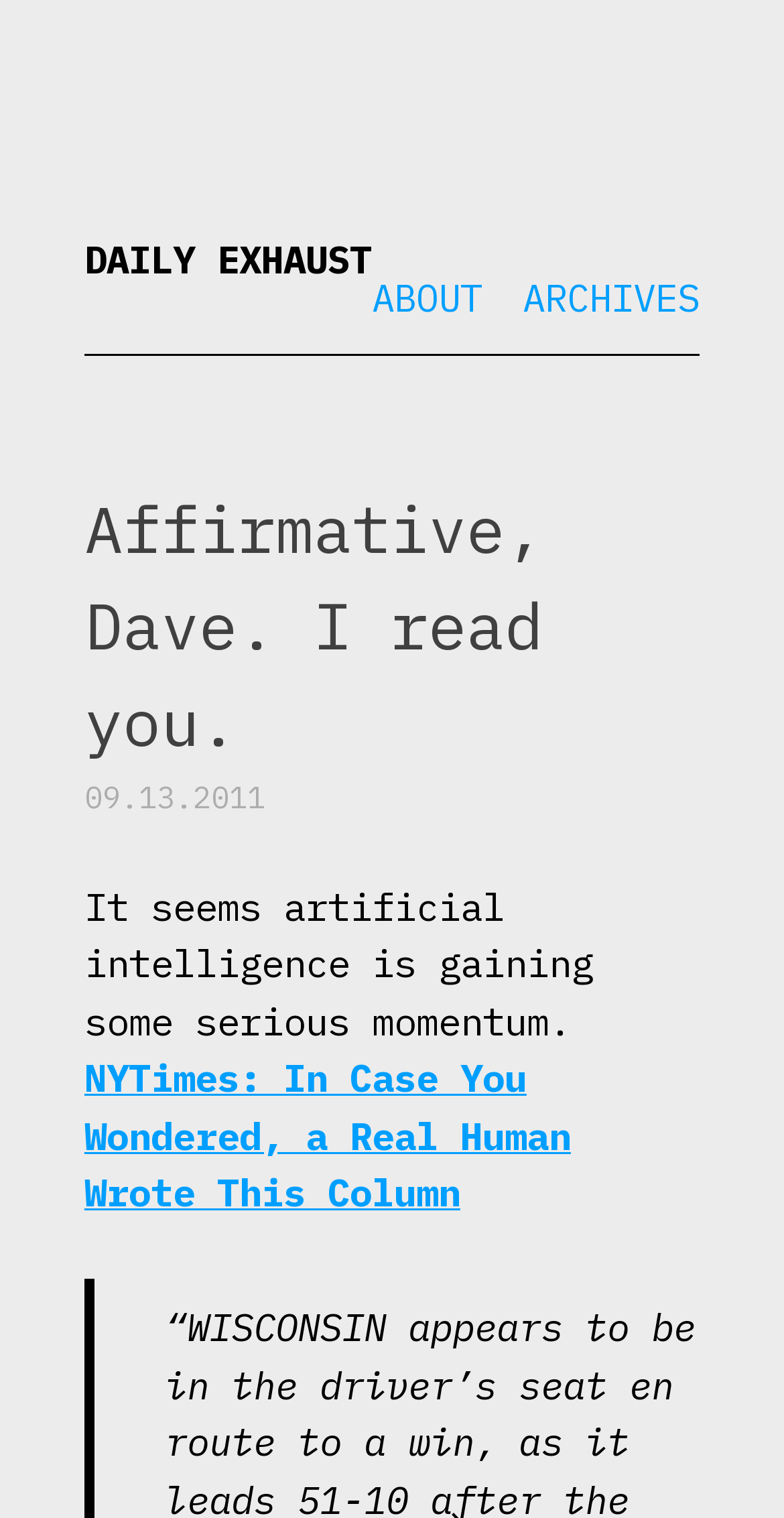Locate the bounding box of the UI element described in the following text: "Daily Exhaust".

[0.108, 0.155, 0.474, 0.187]